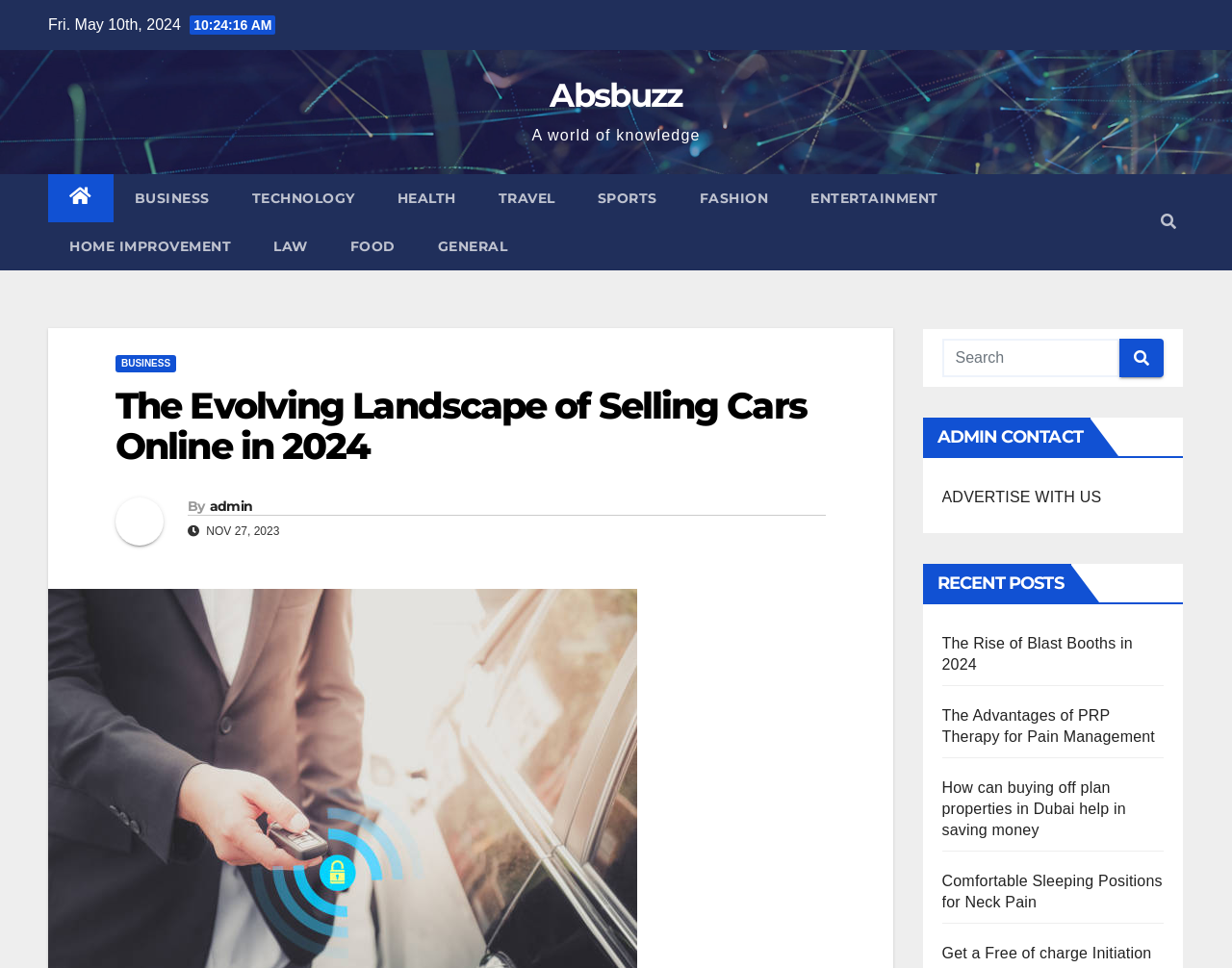What is the date of the article?
Answer with a single word or phrase by referring to the visual content.

Fri. May 10th, 2024